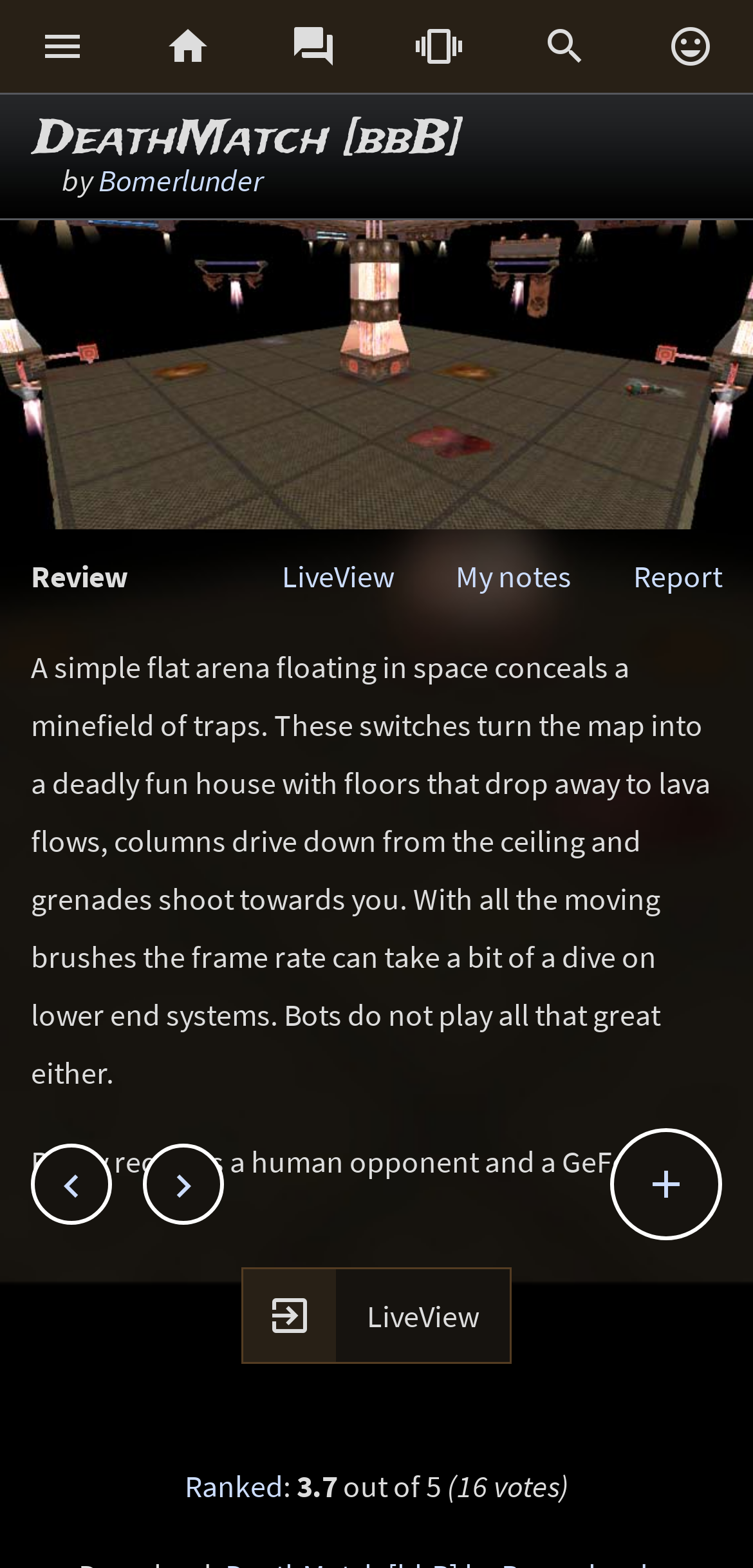Please determine the bounding box coordinates of the section I need to click to accomplish this instruction: "Check ranking".

[0.245, 0.935, 0.376, 0.96]